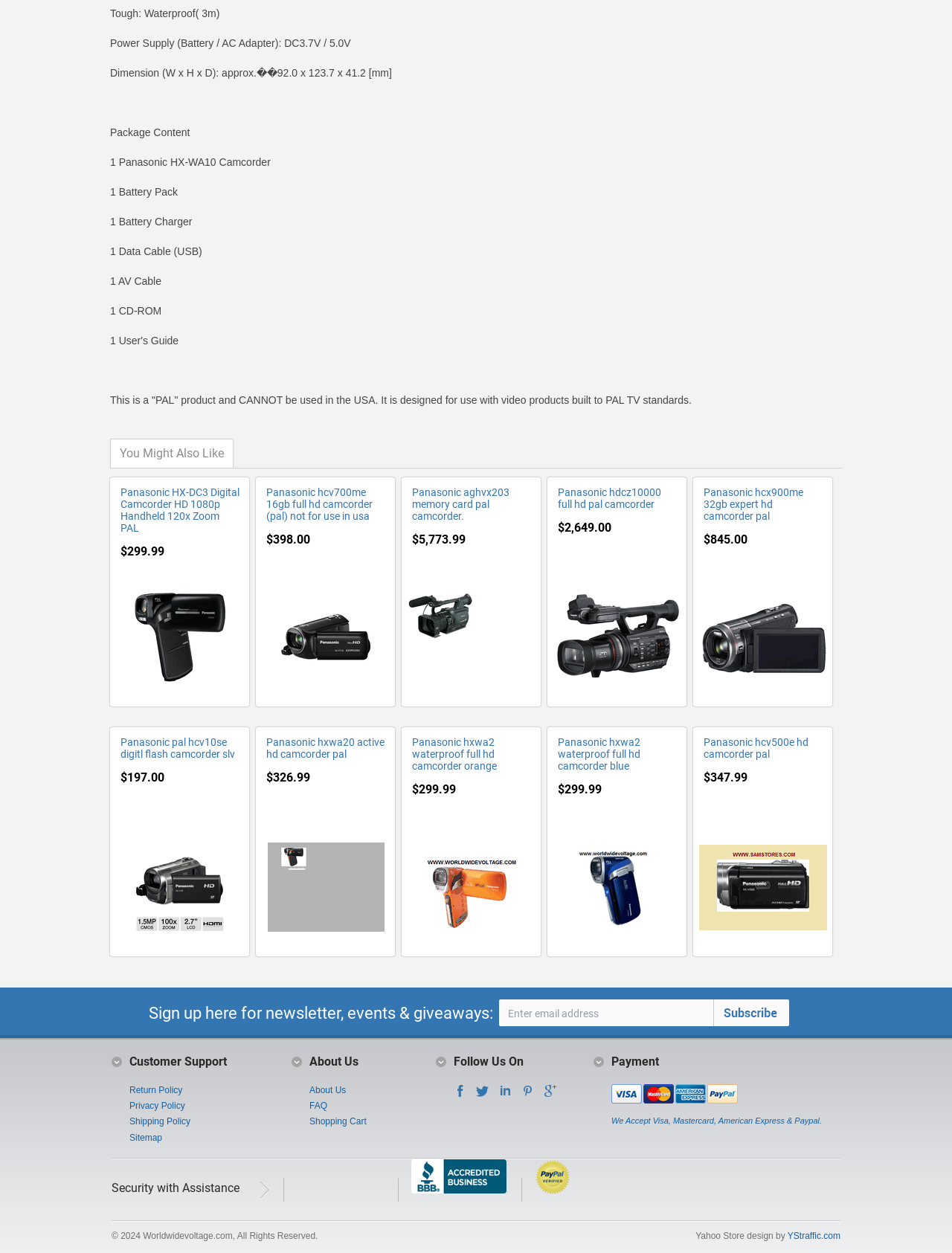What is the dimension of the Panasonic HX-WA10 Camcorder?
Look at the screenshot and respond with a single word or phrase.

approx. 92.0 x 123.7 x 41.2 [mm]